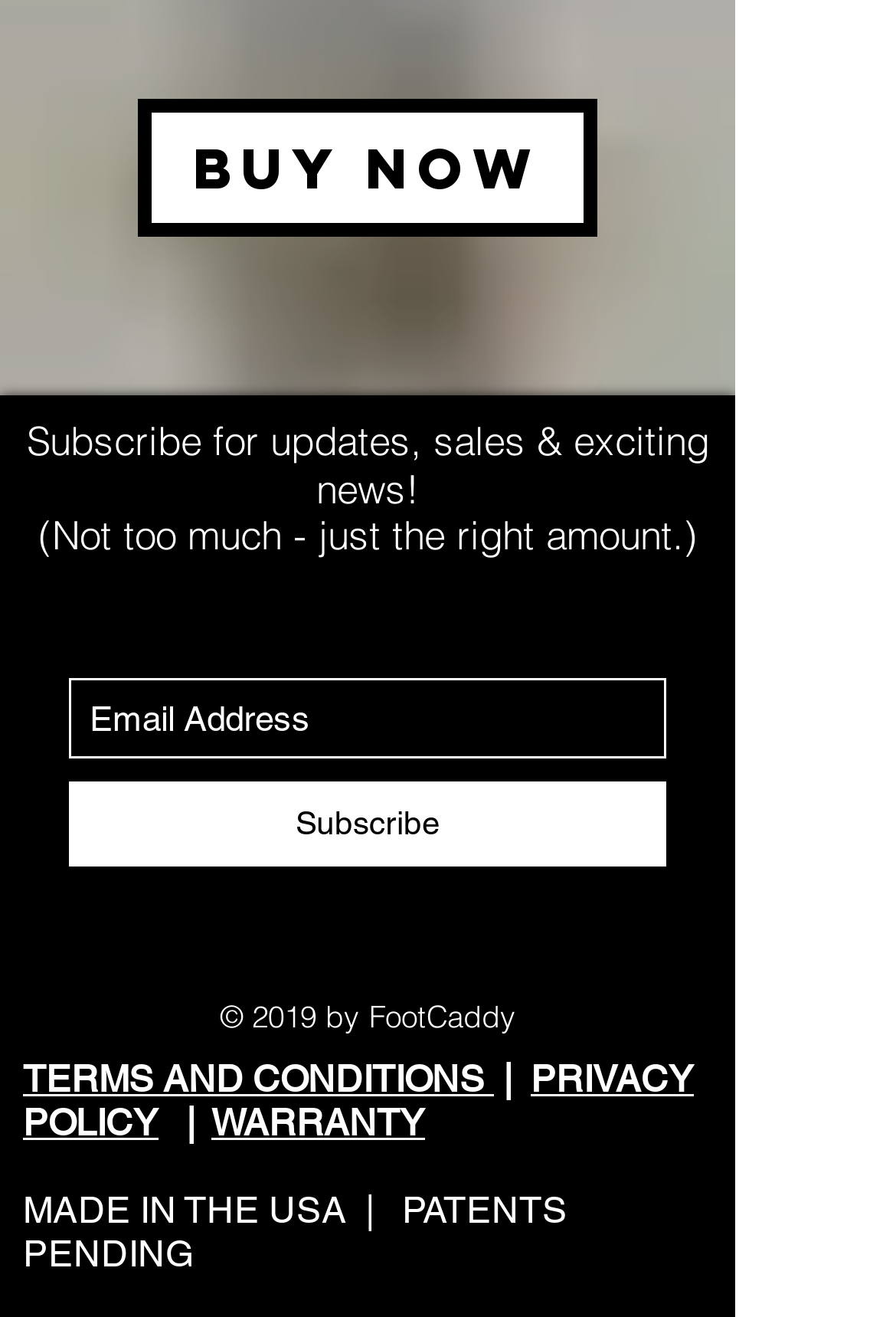What is the call-to-action button on the webpage?
Use the image to give a comprehensive and detailed response to the question.

The 'BUY NOW' button is a prominent call-to-action element on the webpage, located near the top.